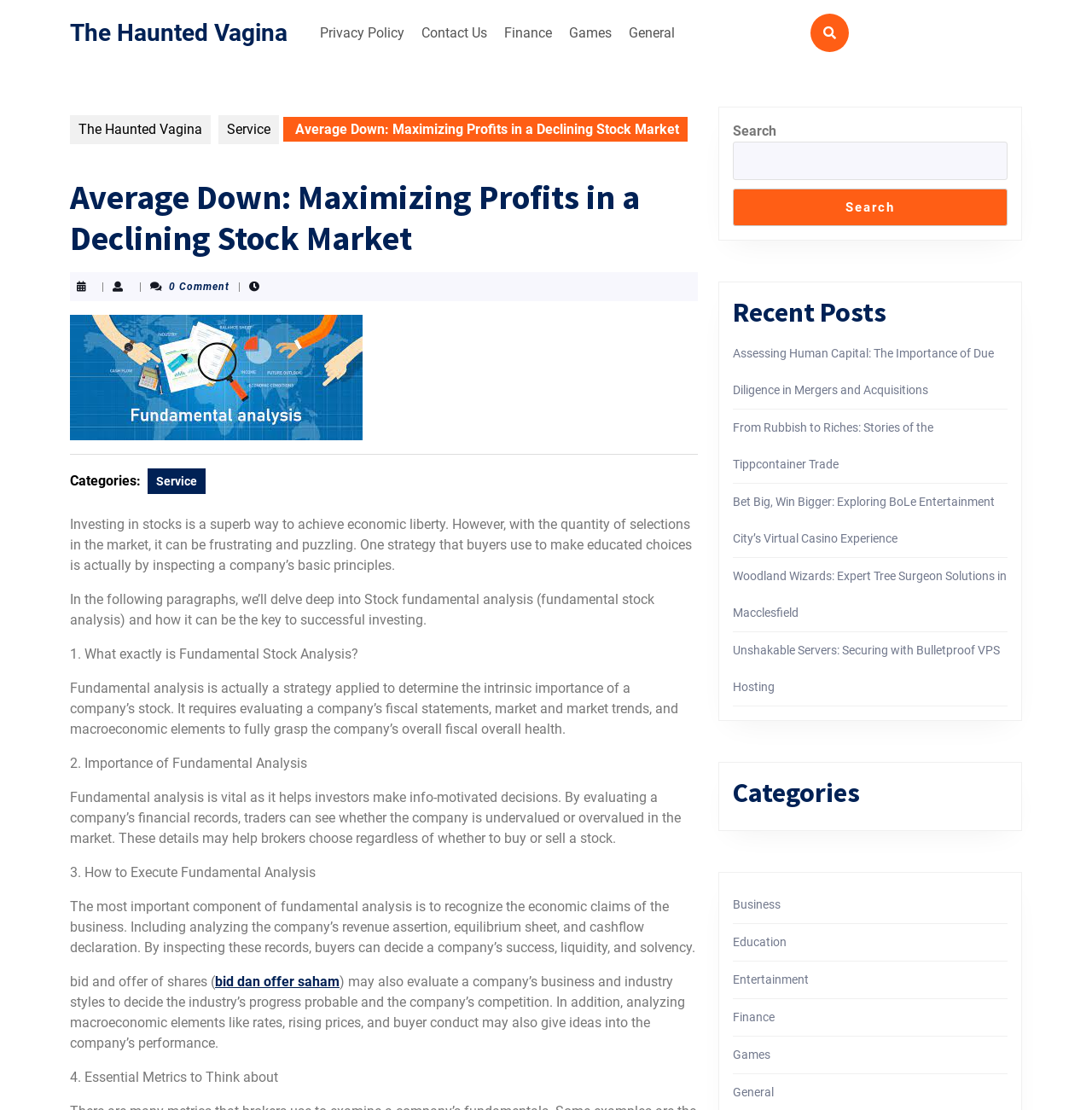Please give a concise answer to this question using a single word or phrase: 
What is the purpose of fundamental analysis?

To make informed investment decisions